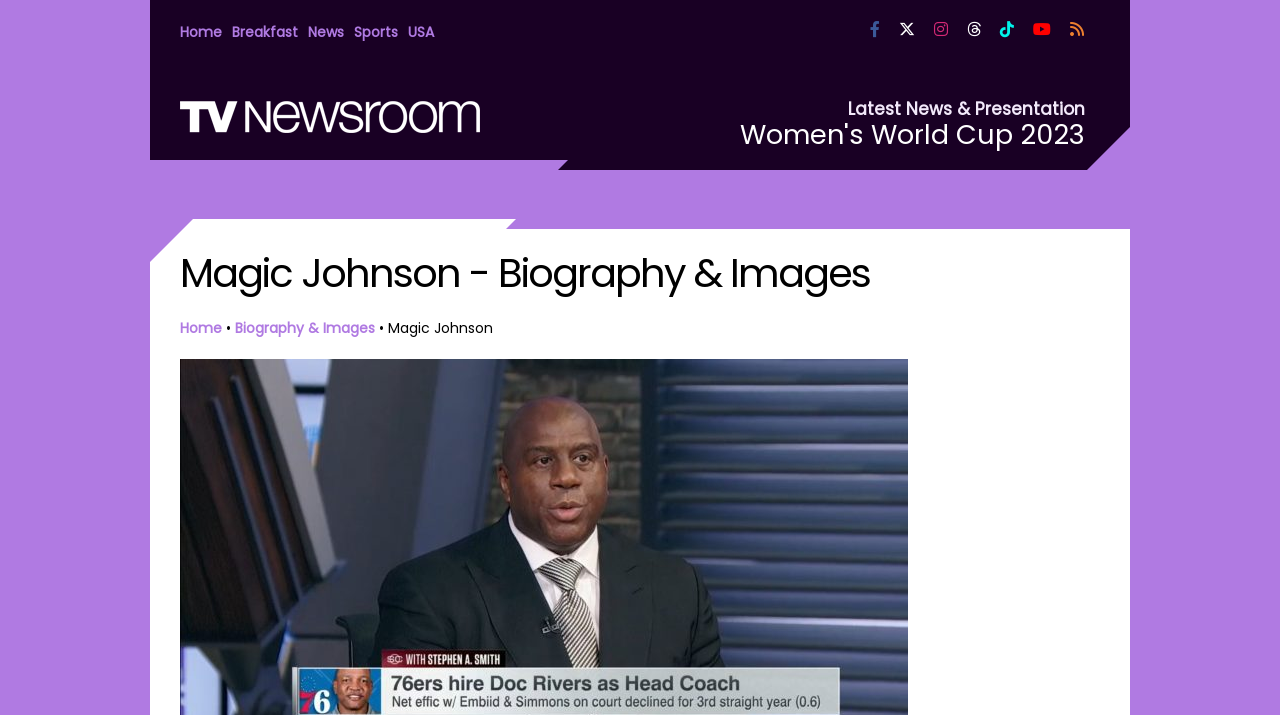Give a one-word or short phrase answer to this question: 
How many navigation links are present at the top of the webpage?

5